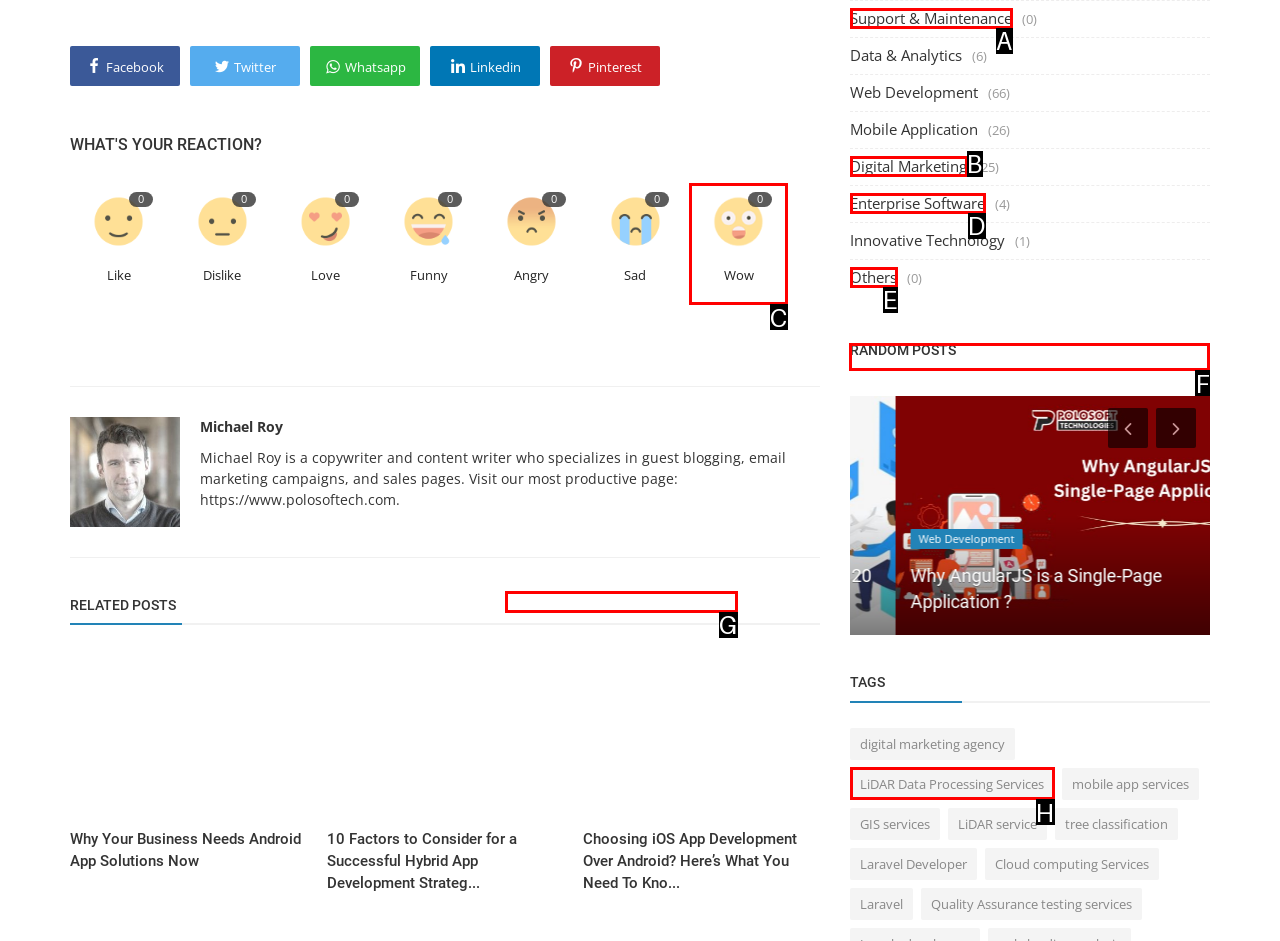Choose the letter of the element that should be clicked to complete the task: View the 'RANDOM POSTS' section
Answer with the letter from the possible choices.

F